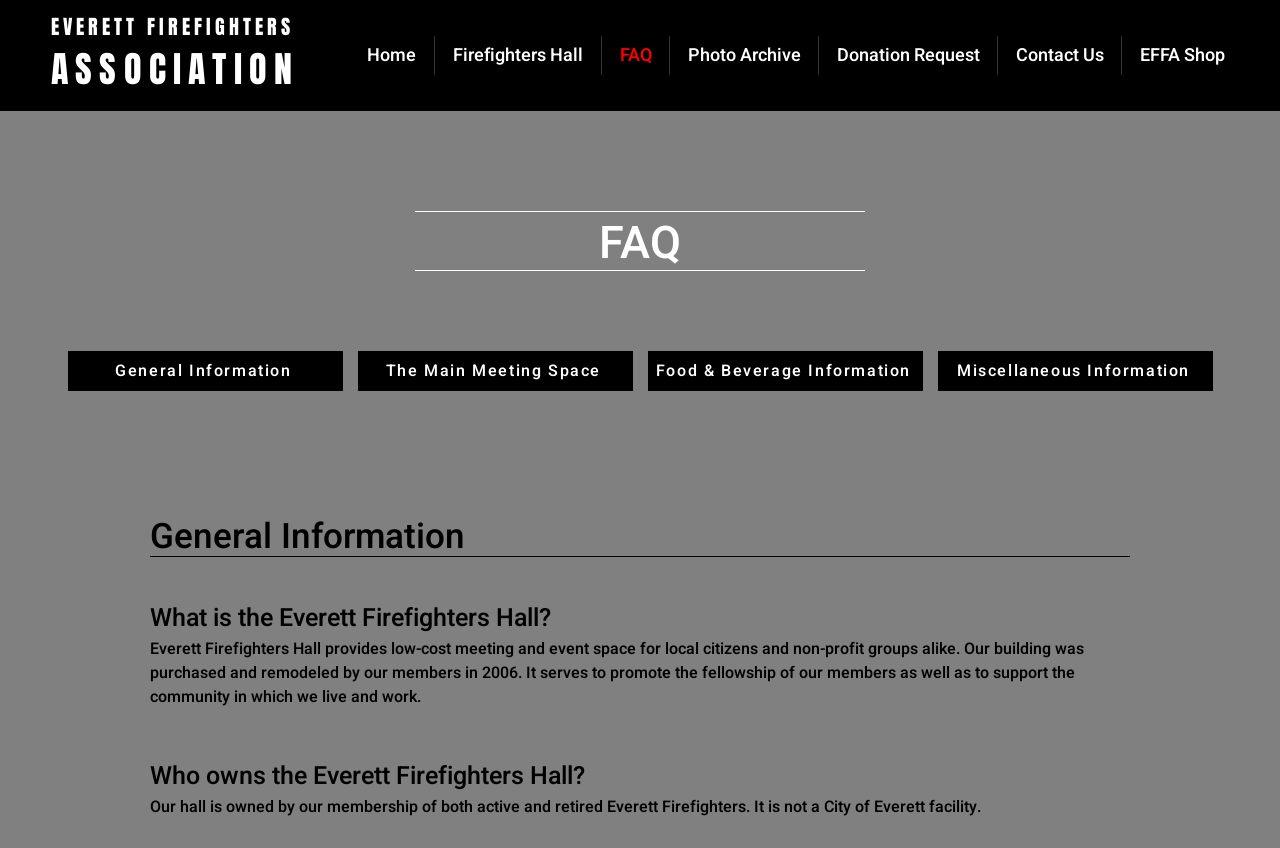Give the bounding box coordinates for the element described as: "The Main Meeting Space".

[0.28, 0.414, 0.495, 0.461]